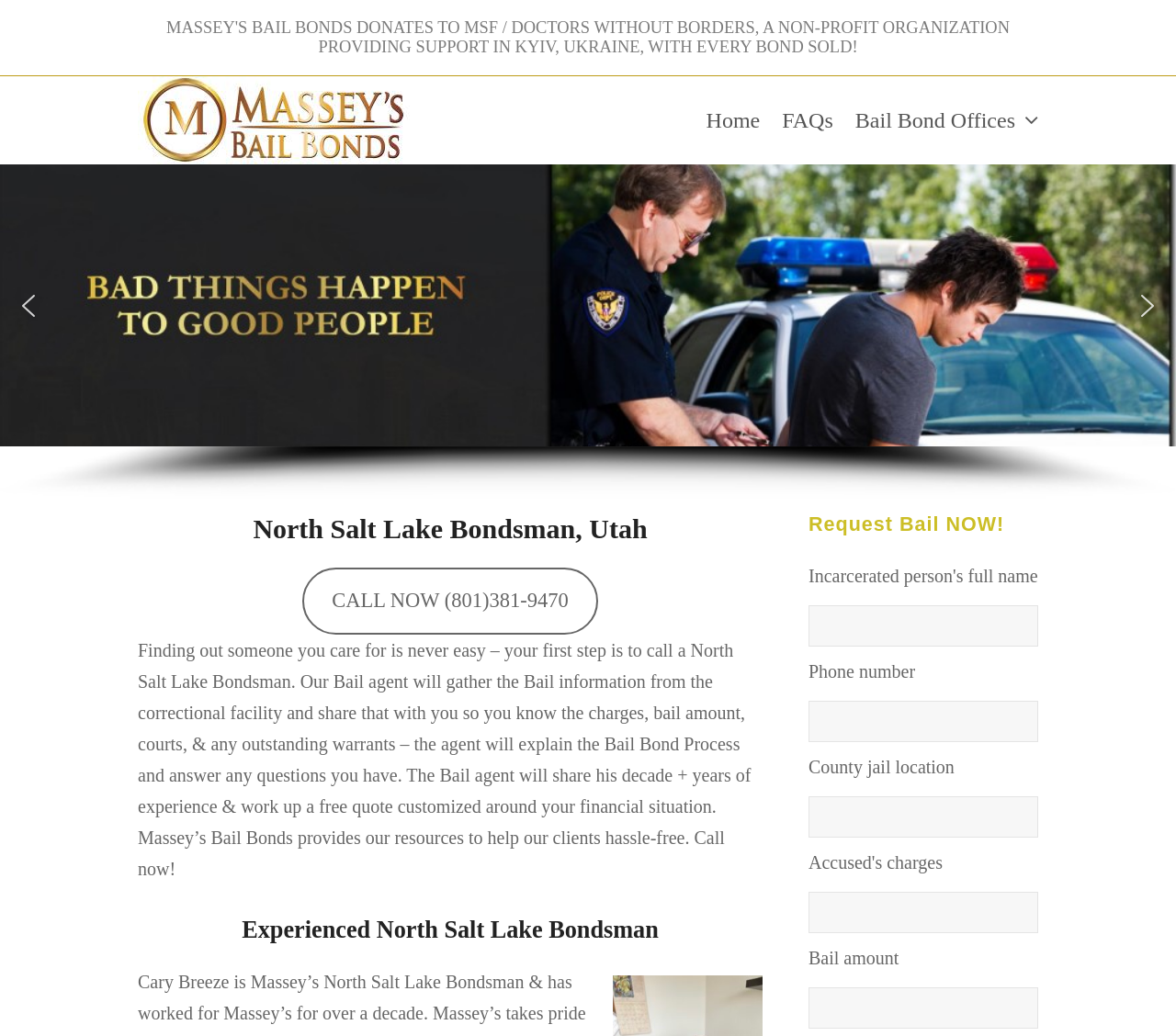Find and generate the main title of the webpage.

North Salt Lake Bondsman, Utah